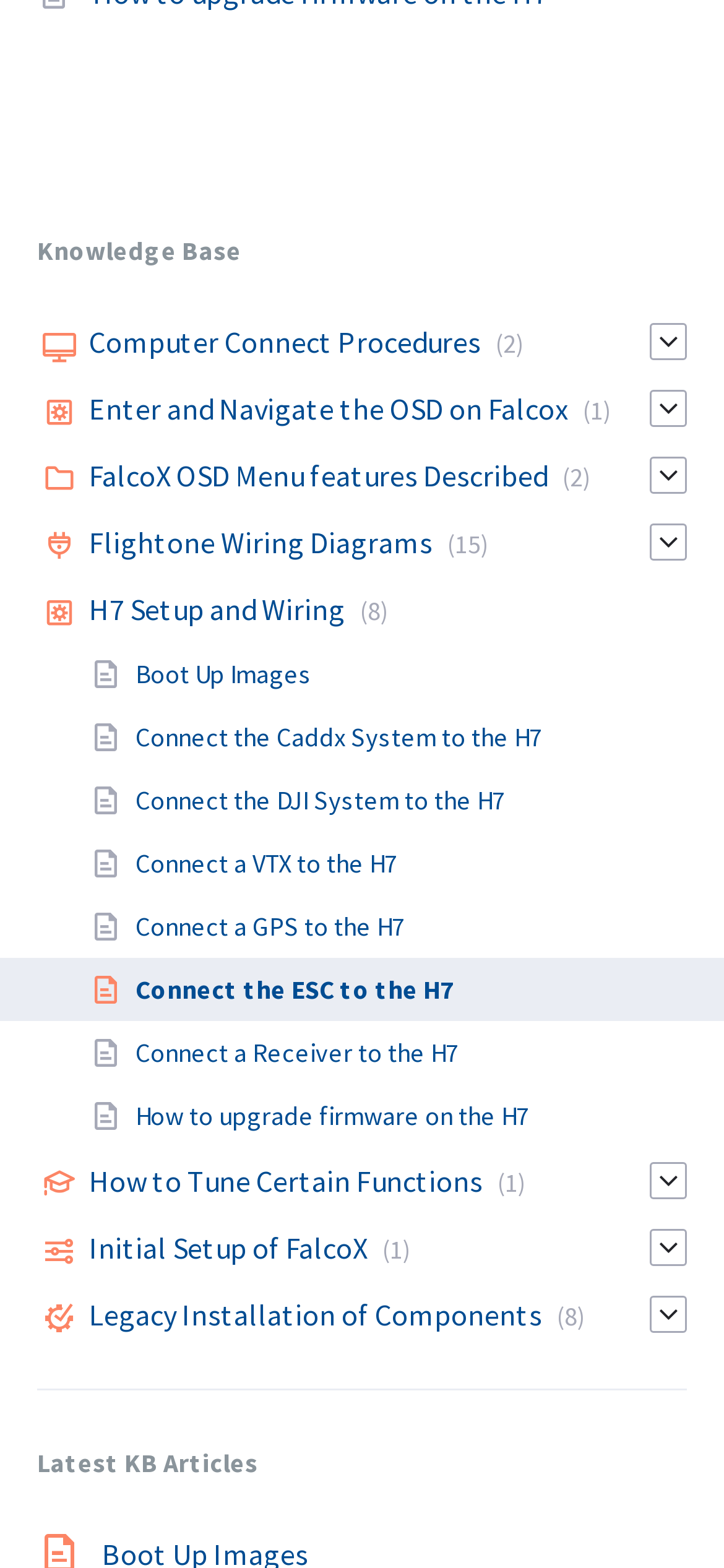Kindly determine the bounding box coordinates for the area that needs to be clicked to execute this instruction: "Click on 'Computer Connect Procedures'".

[0.123, 0.206, 0.664, 0.229]